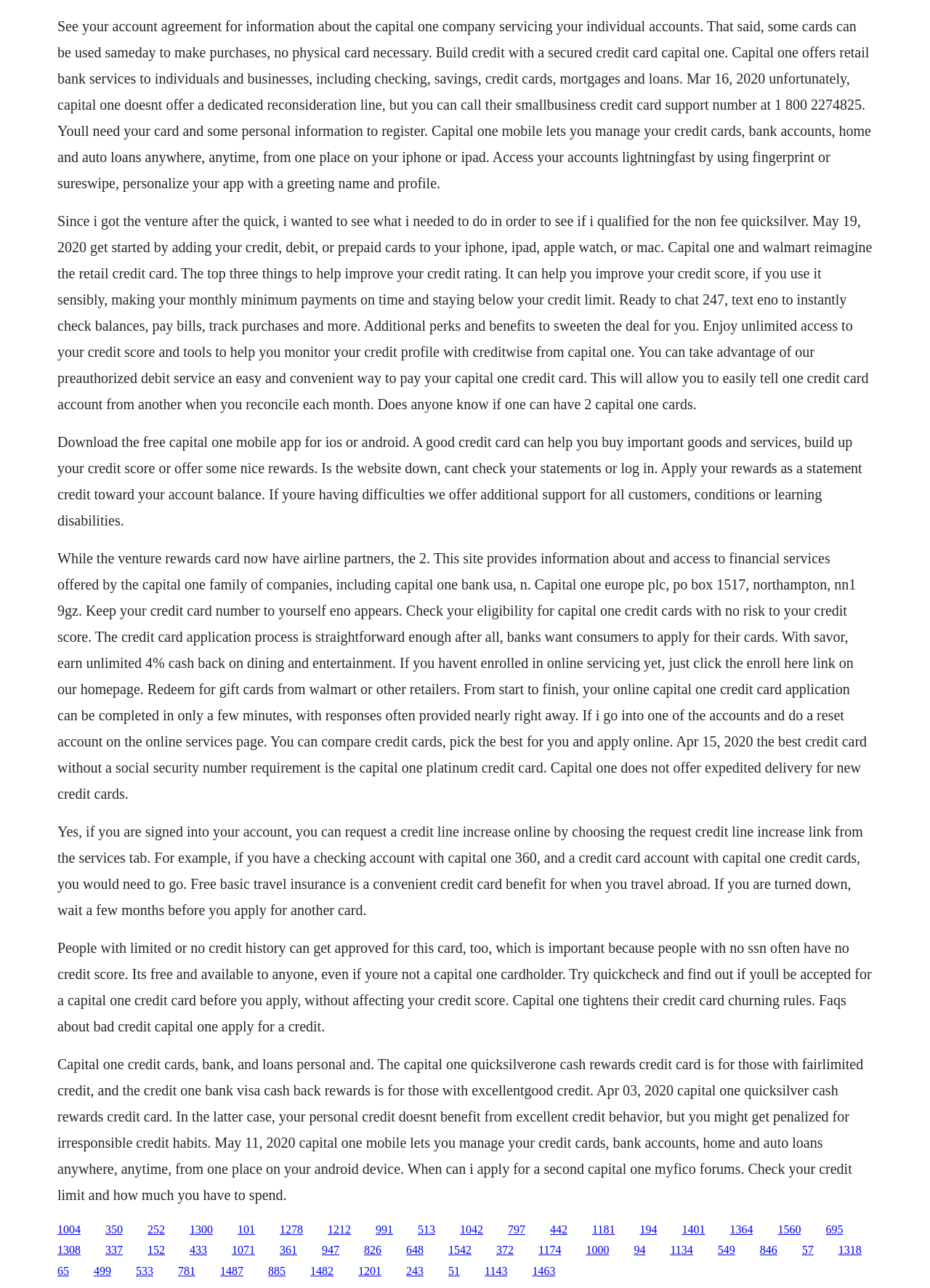Please find the bounding box coordinates of the section that needs to be clicked to achieve this instruction: "Click the 'Apply for a credit' link".

[0.062, 0.82, 0.928, 0.934]